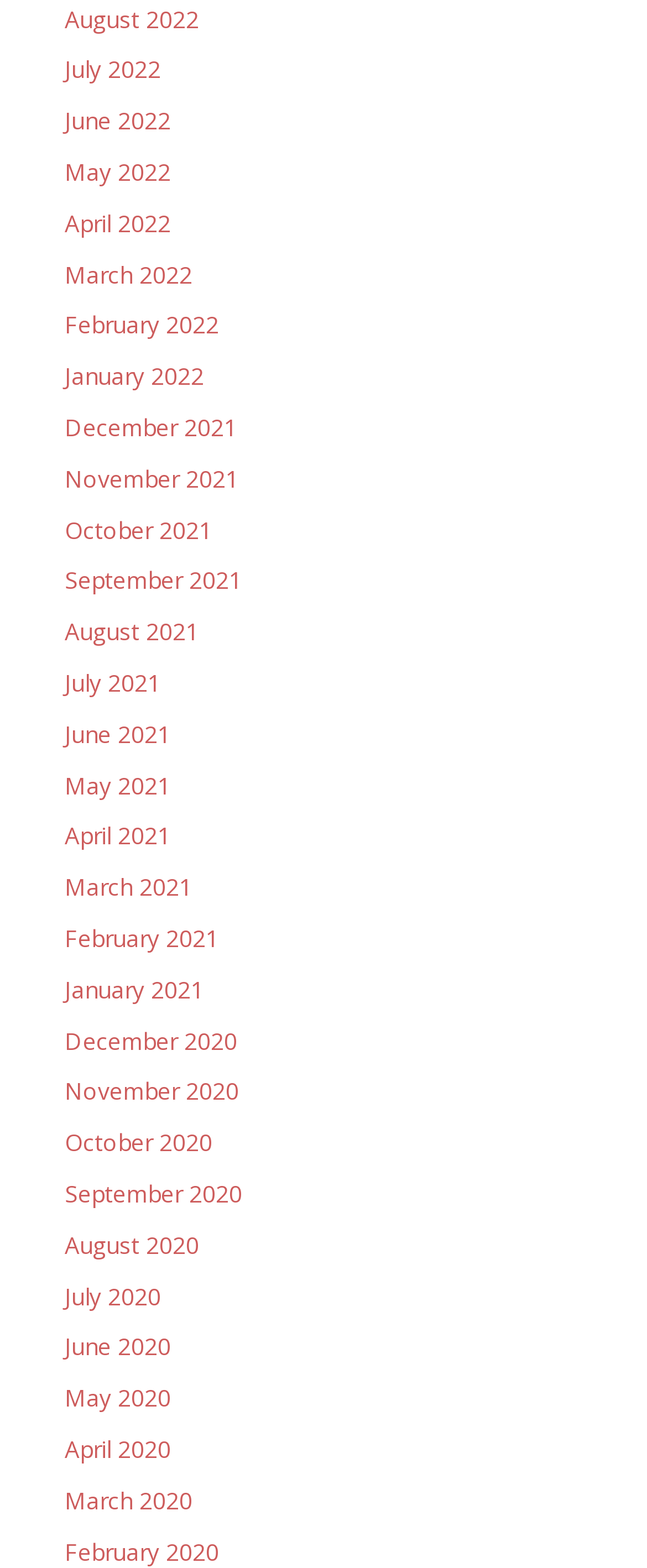What is the most recent month listed?
Based on the image, give a concise answer in the form of a single word or short phrase.

August 2022